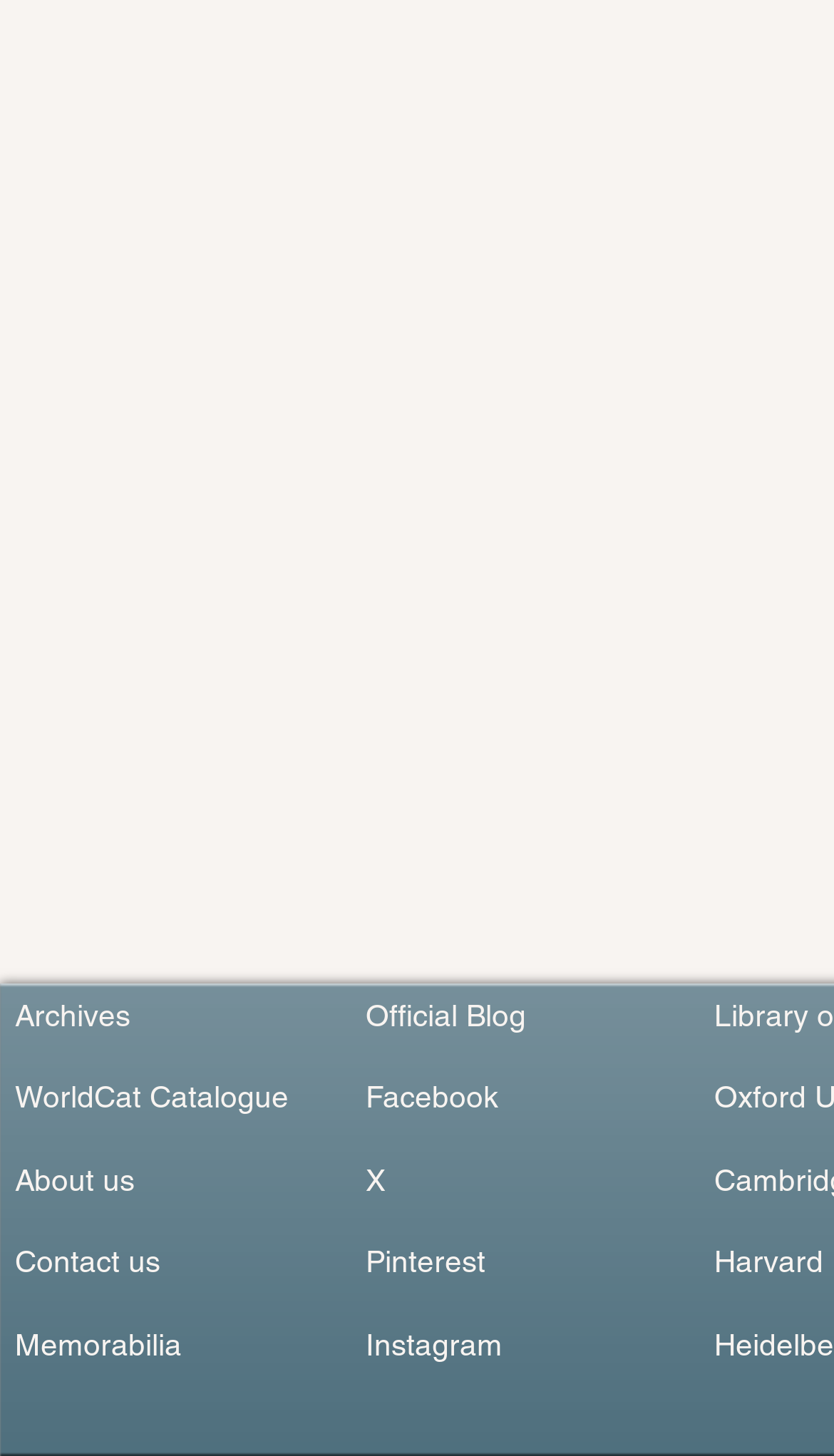Answer the question in a single word or phrase:
What is the first link on the left side?

Archives